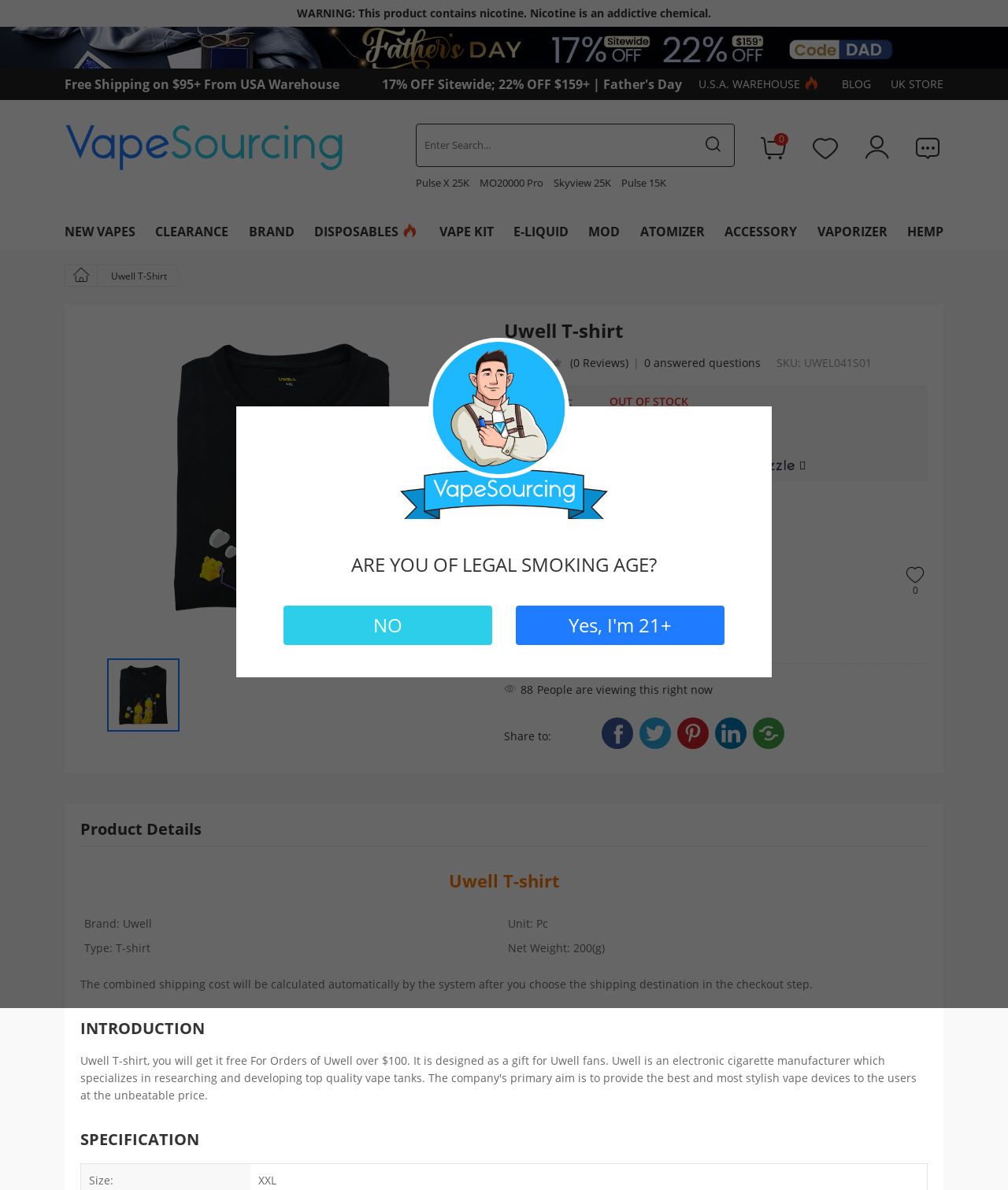Identify the bounding box coordinates of the region that needs to be clicked to carry out this instruction: "Submit email". Provide these coordinates as four float numbers ranging from 0 to 1, i.e., [left, top, right, bottom].

[0.667, 0.477, 0.73, 0.502]